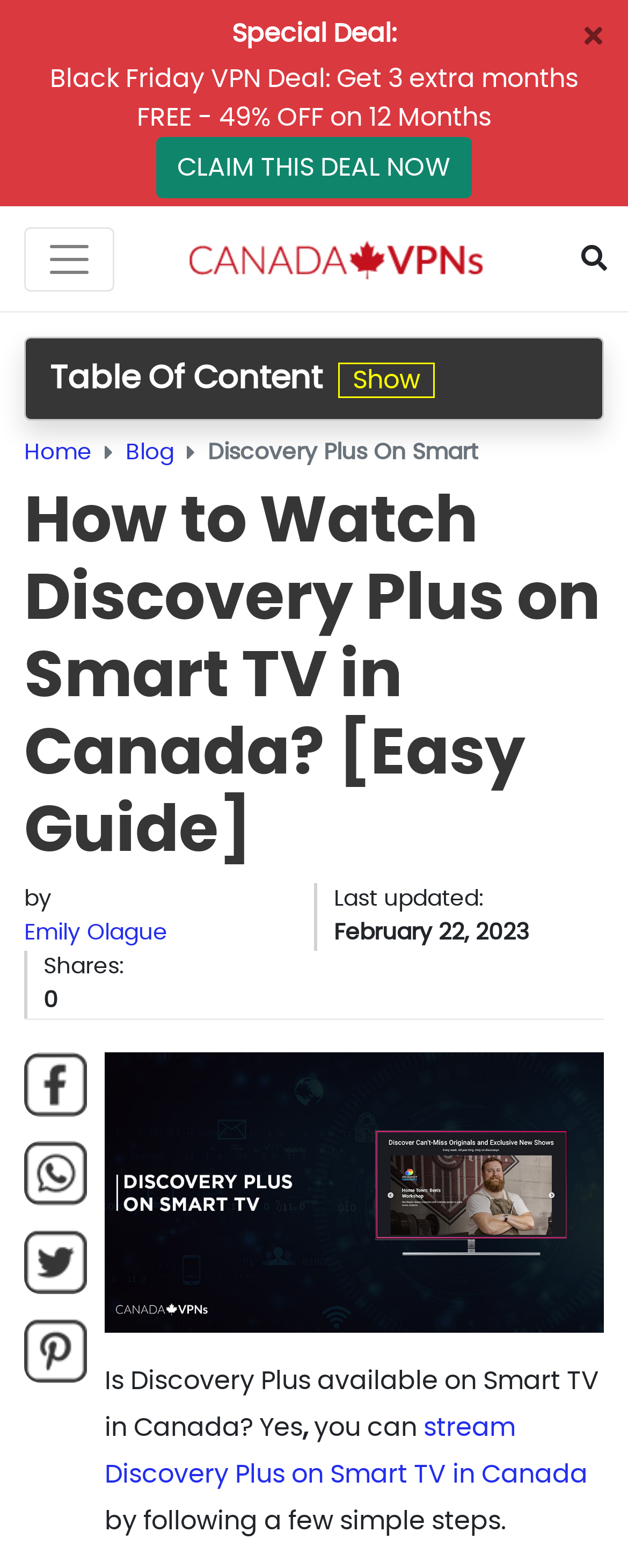Please locate and retrieve the main header text of the webpage.

How to Watch Discovery Plus on Smart TV in Canada? [Easy Guide]